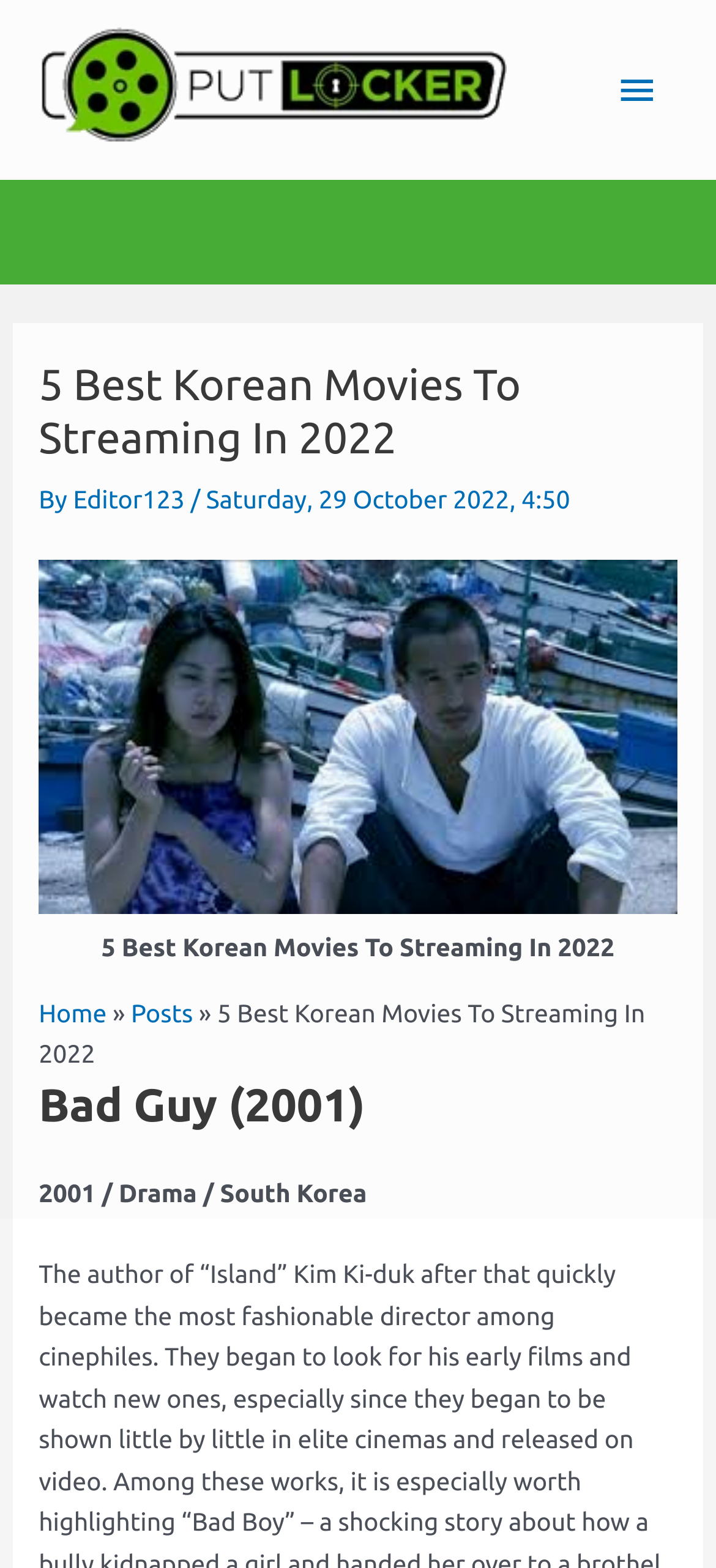Who is the author of the article?
Refer to the image and answer the question using a single word or phrase.

Editor123